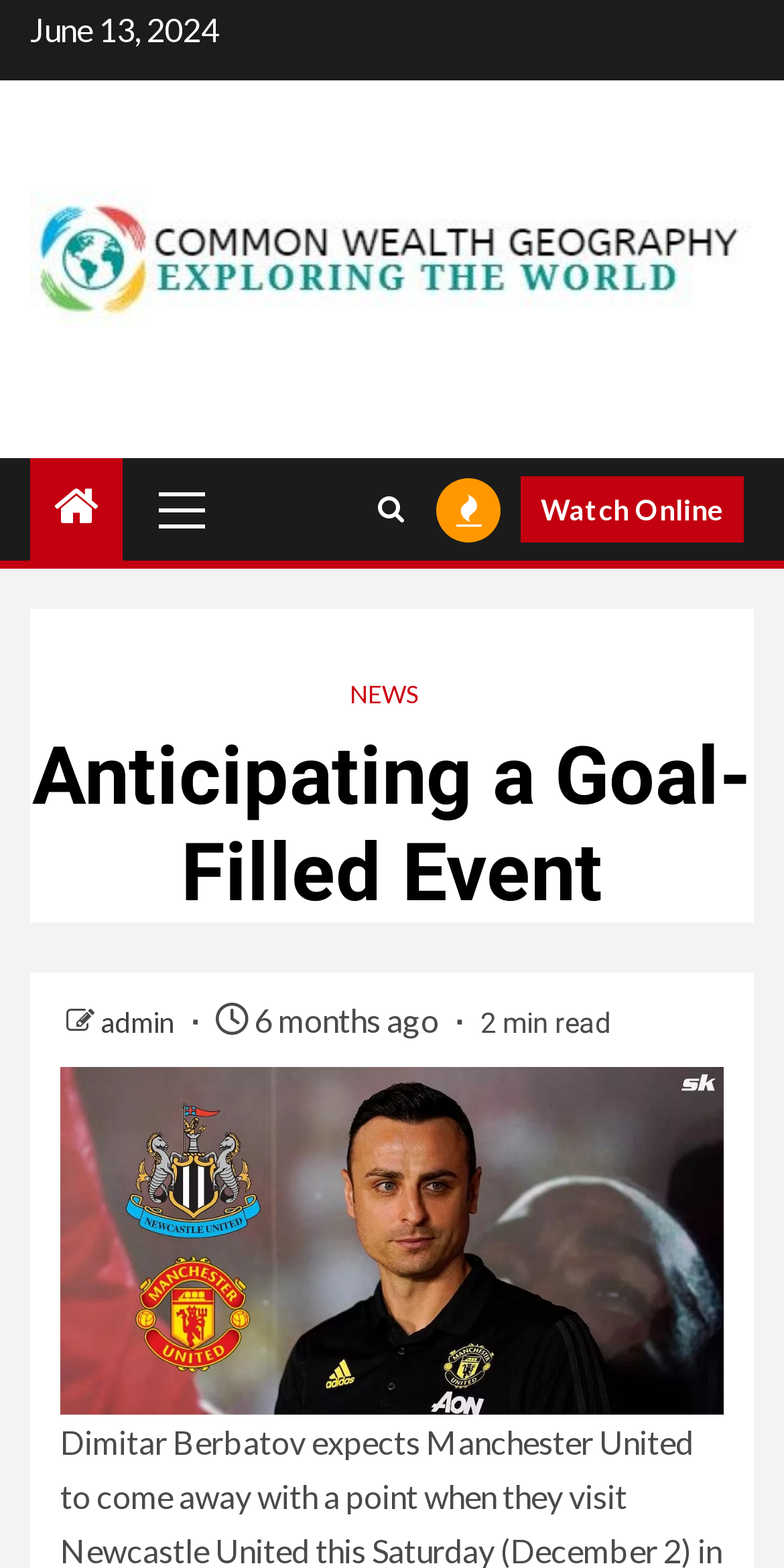Convey a detailed summary of the webpage, mentioning all key elements.

The webpage appears to be a news article or blog post about a sports event, specifically a Premier League match between Manchester United and Newcastle United. 

At the top left of the page, there is a date "June 13, 2024" and a link to "Common Wealth Geography" with an accompanying image. Below this, there is a primary menu with a link labeled "Primary Menu". 

To the right of the primary menu, there are several links, including one with a search icon, another with no label, and a "Watch Online" link. There is also a "NEWS" link located above these. 

The main content of the page is headed by a title "Anticipating a Goal-Filled Event", which is followed by a link to "admin", a timestamp "6 months ago", and a label "2 min read" indicating the estimated time it takes to read the article.